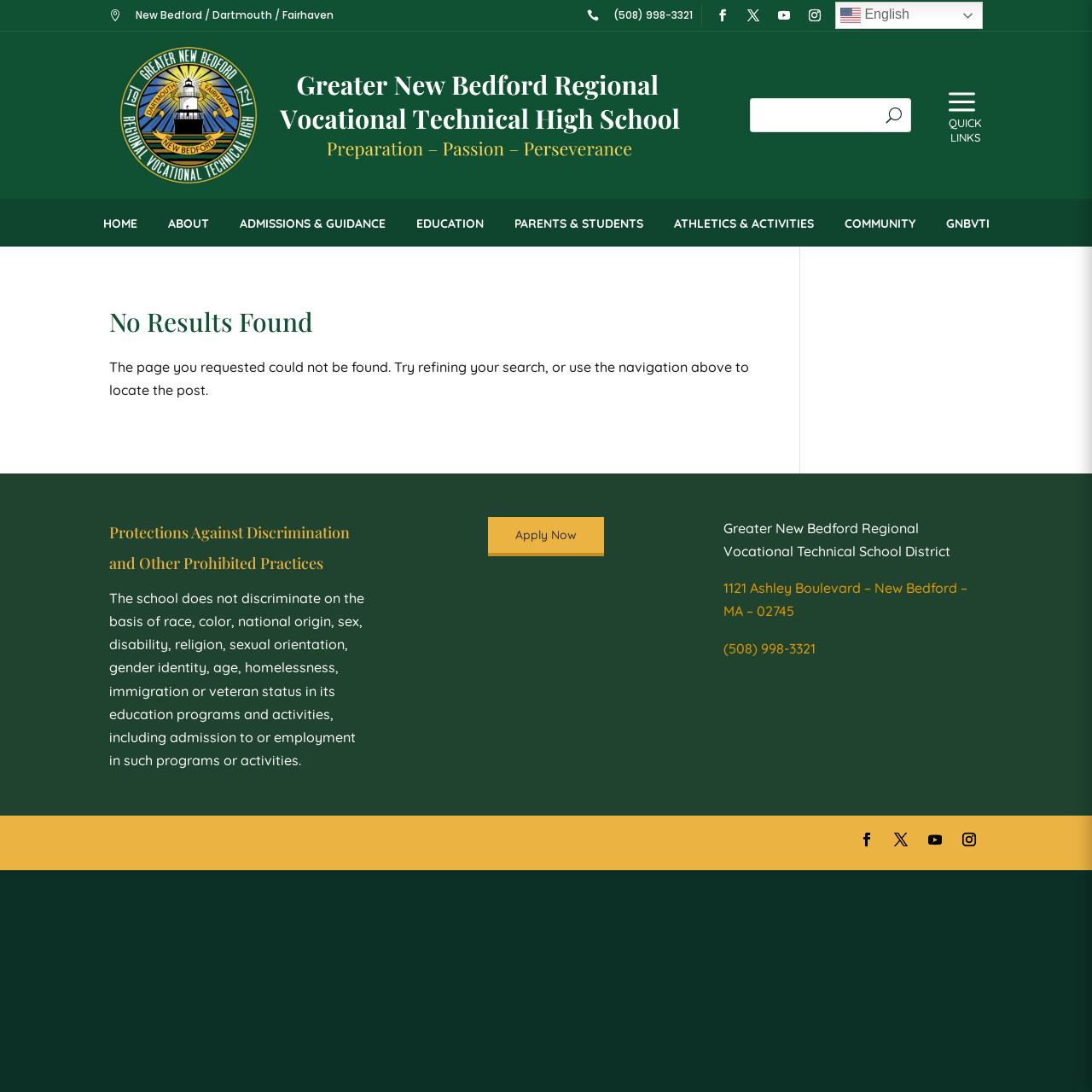Provide a short answer using a single word or phrase for the following question: 
What is the error message displayed on the page?

The page you requested could not be found.